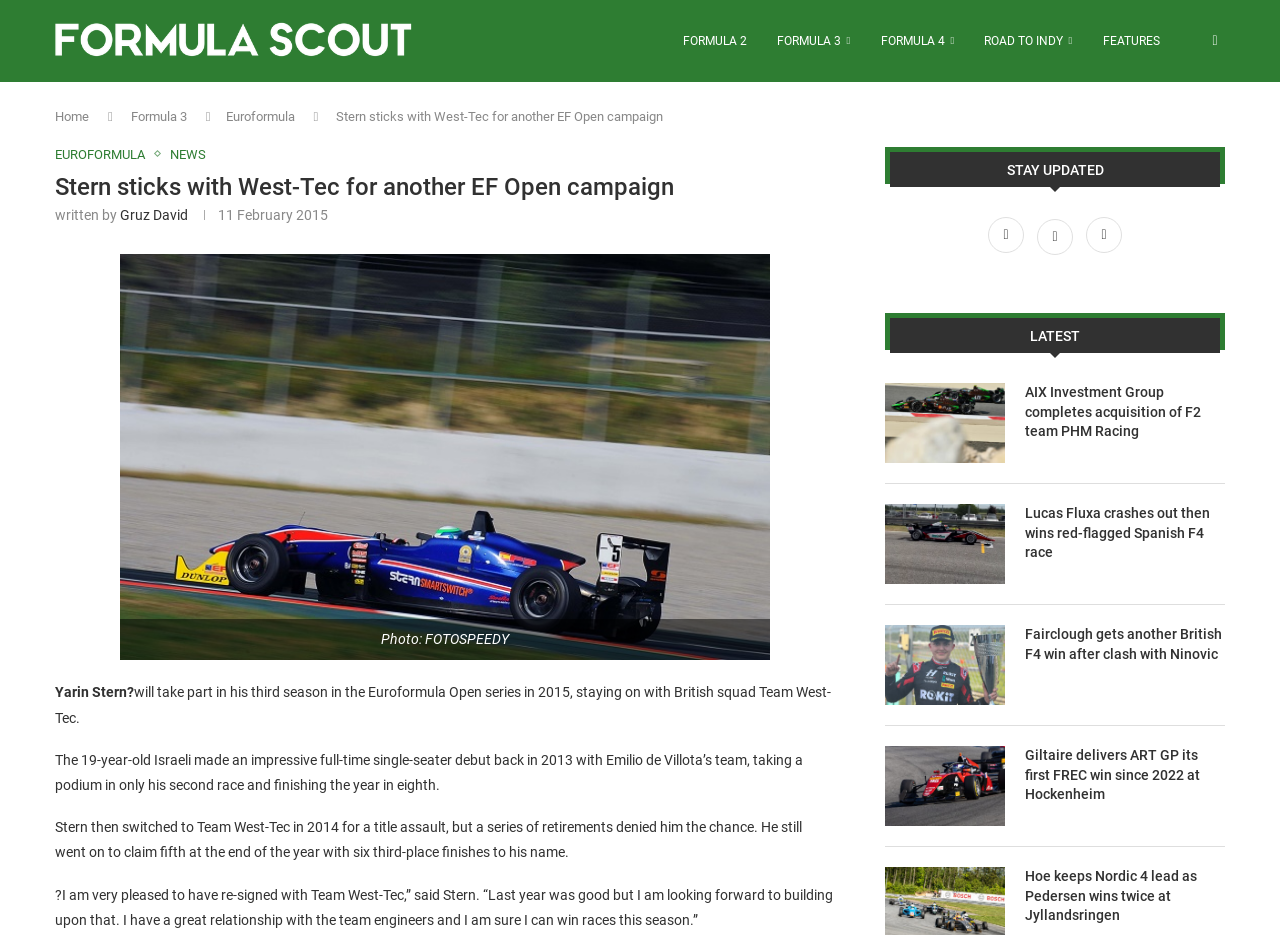How many social media links are there?
Refer to the image and provide a one-word or short phrase answer.

3